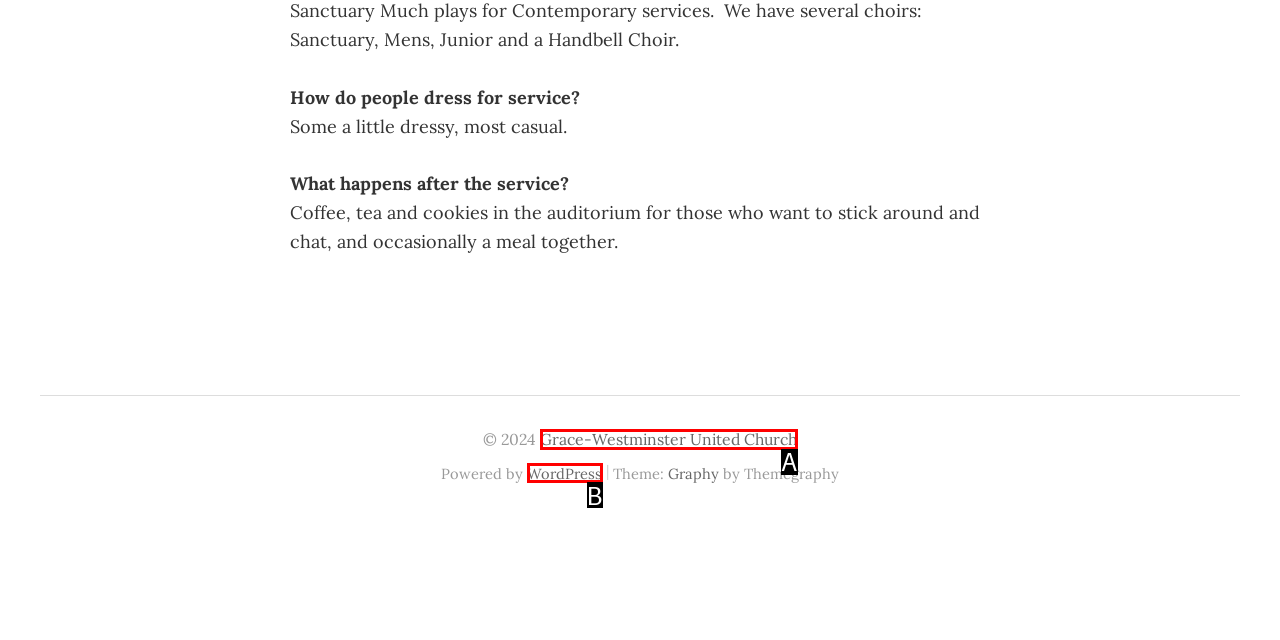Select the option that matches this description: Grace-Westminster United Church
Answer by giving the letter of the chosen option.

A